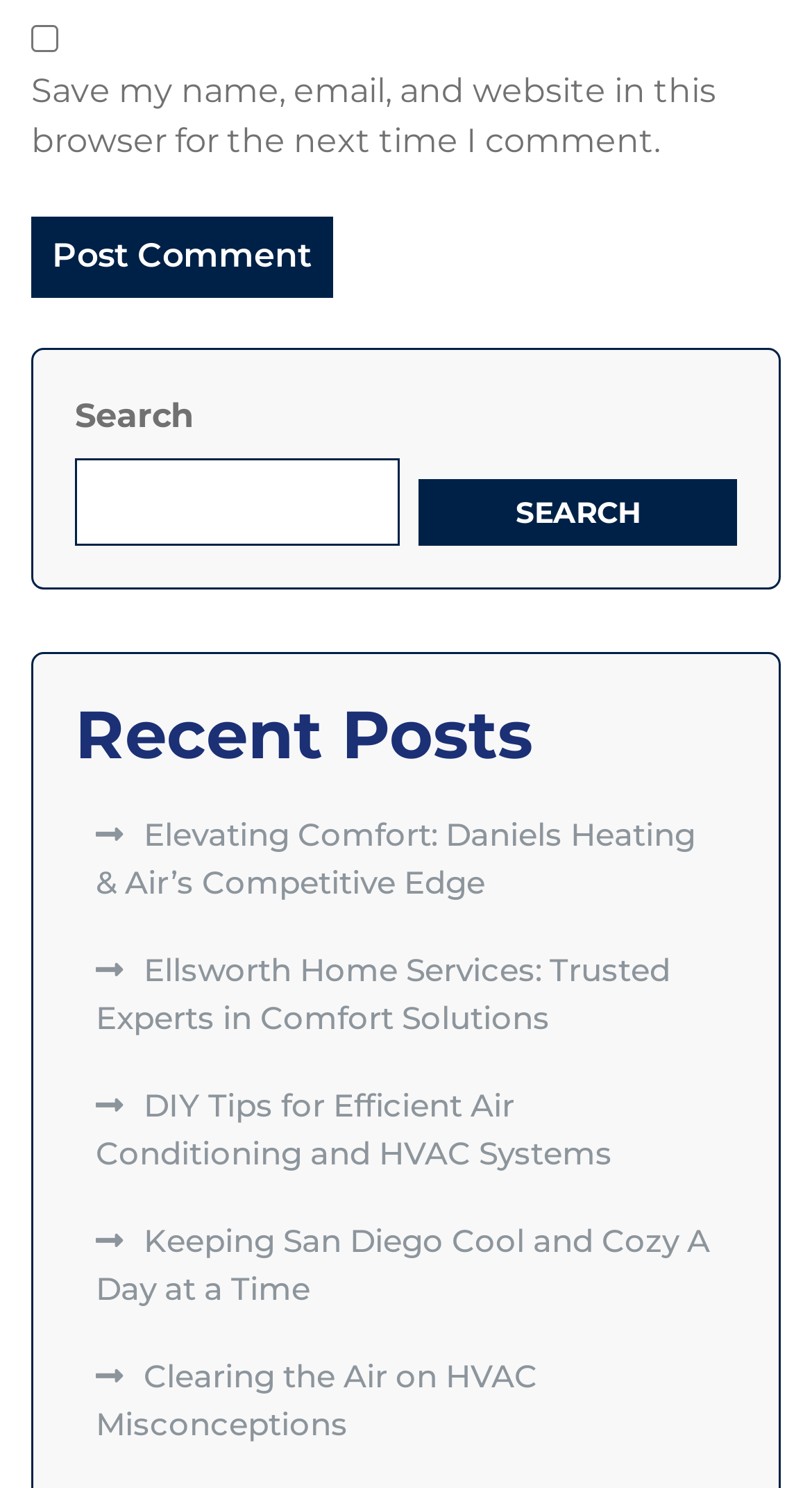Pinpoint the bounding box coordinates of the element you need to click to execute the following instruction: "Read 'Elevating Comfort: Daniels Heating & Air’s Competitive Edge'". The bounding box should be represented by four float numbers between 0 and 1, in the format [left, top, right, bottom].

[0.118, 0.547, 0.856, 0.605]